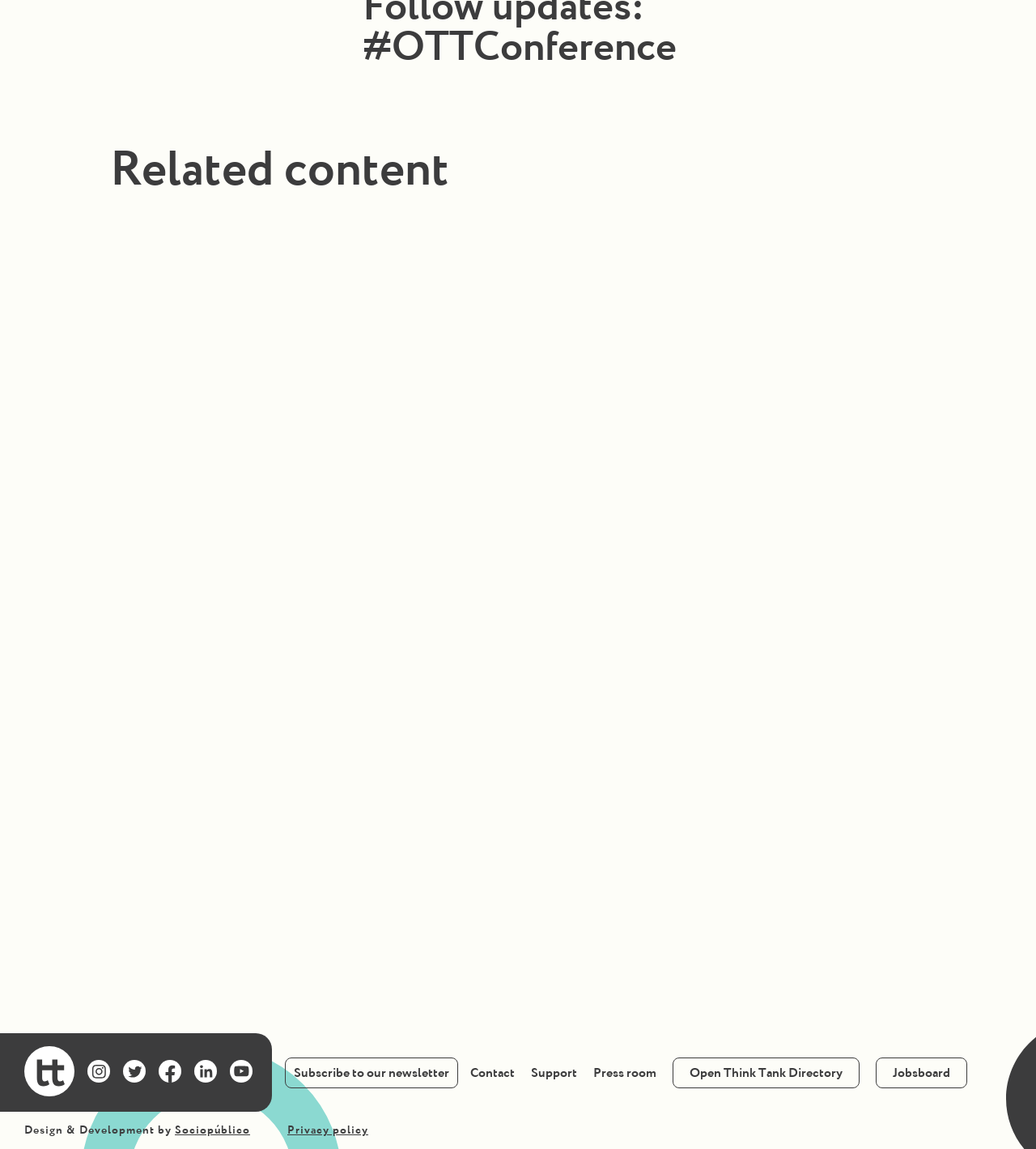Respond to the question below with a single word or phrase: What is the text of the last link at the bottom of the webpage?

Jobsboard